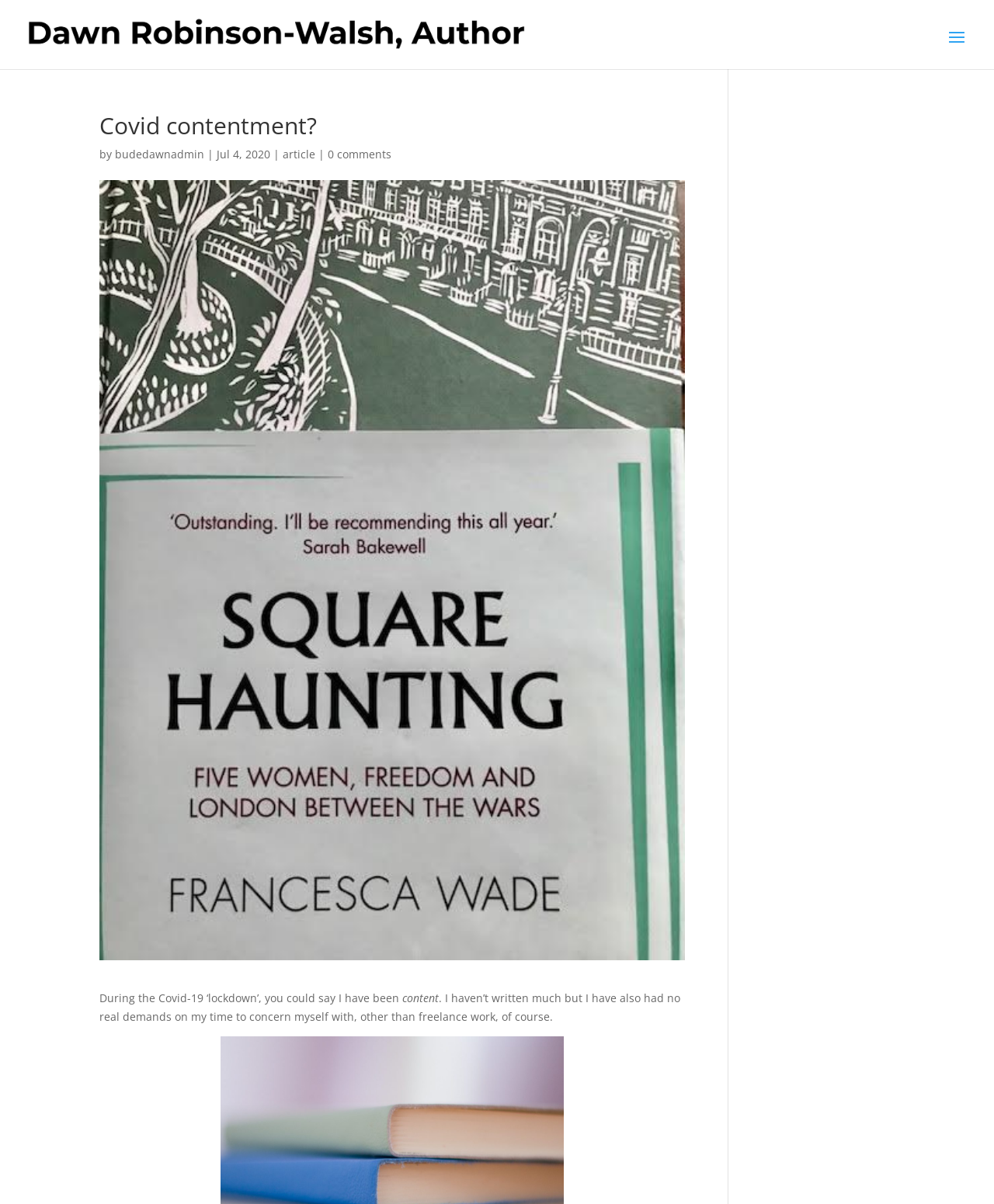Please reply to the following question with a single word or a short phrase:
When was the article published?

Jul 4, 2020